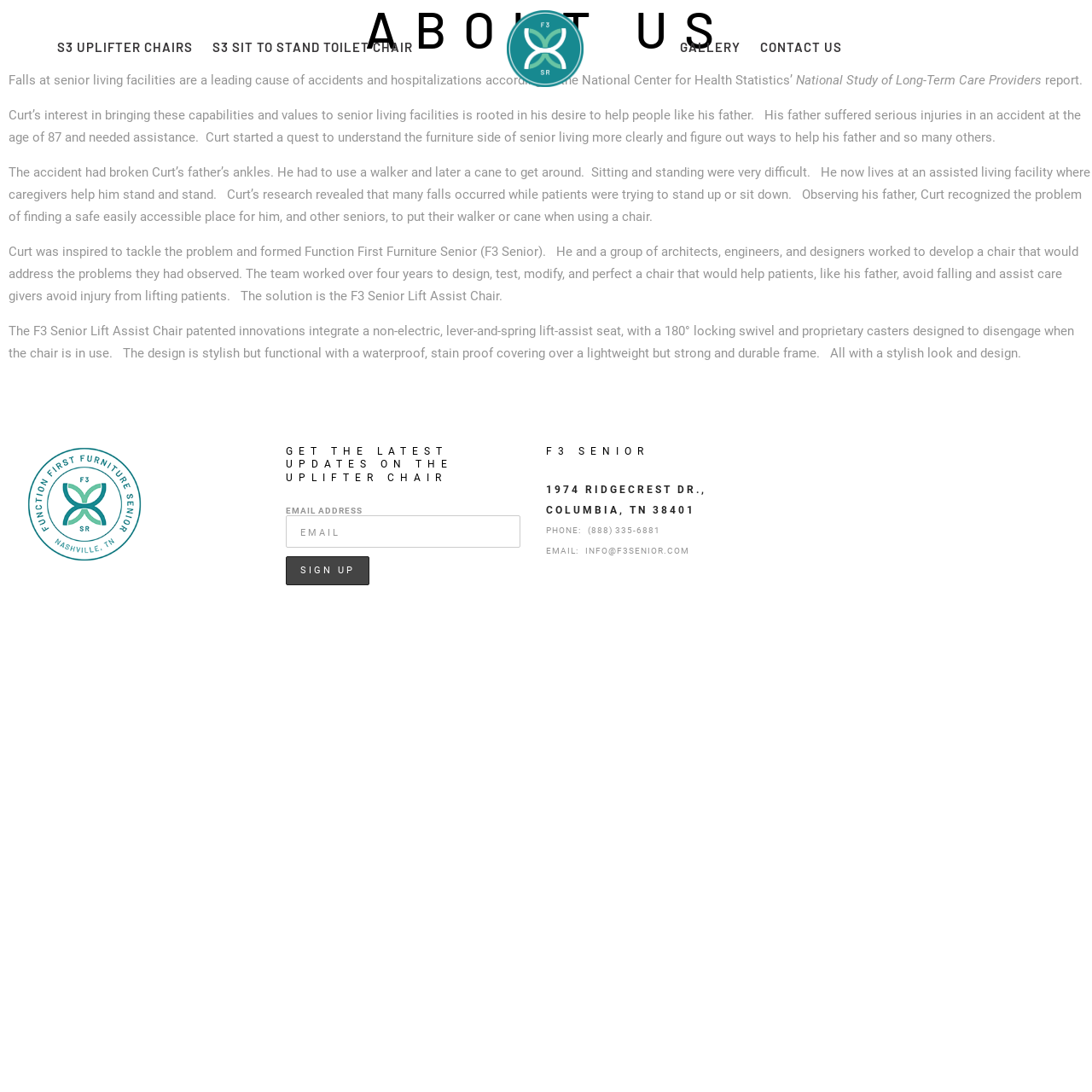What is the purpose of the F3 Senior Lift Assist Chair?
Using the image, provide a detailed and thorough answer to the question.

The purpose of the F3 Senior Lift Assist Chair can be inferred from the text 'Curt was inspired to tackle the problem and formed Function First Furniture Senior (F3 Senior). He and a group of architects, engineers, and designers worked to develop a chair that would address the problems they had observed.' and 'The solution is the F3 Senior Lift Assist Chair.' which suggests that the chair is designed to solve the problem of patients falling.